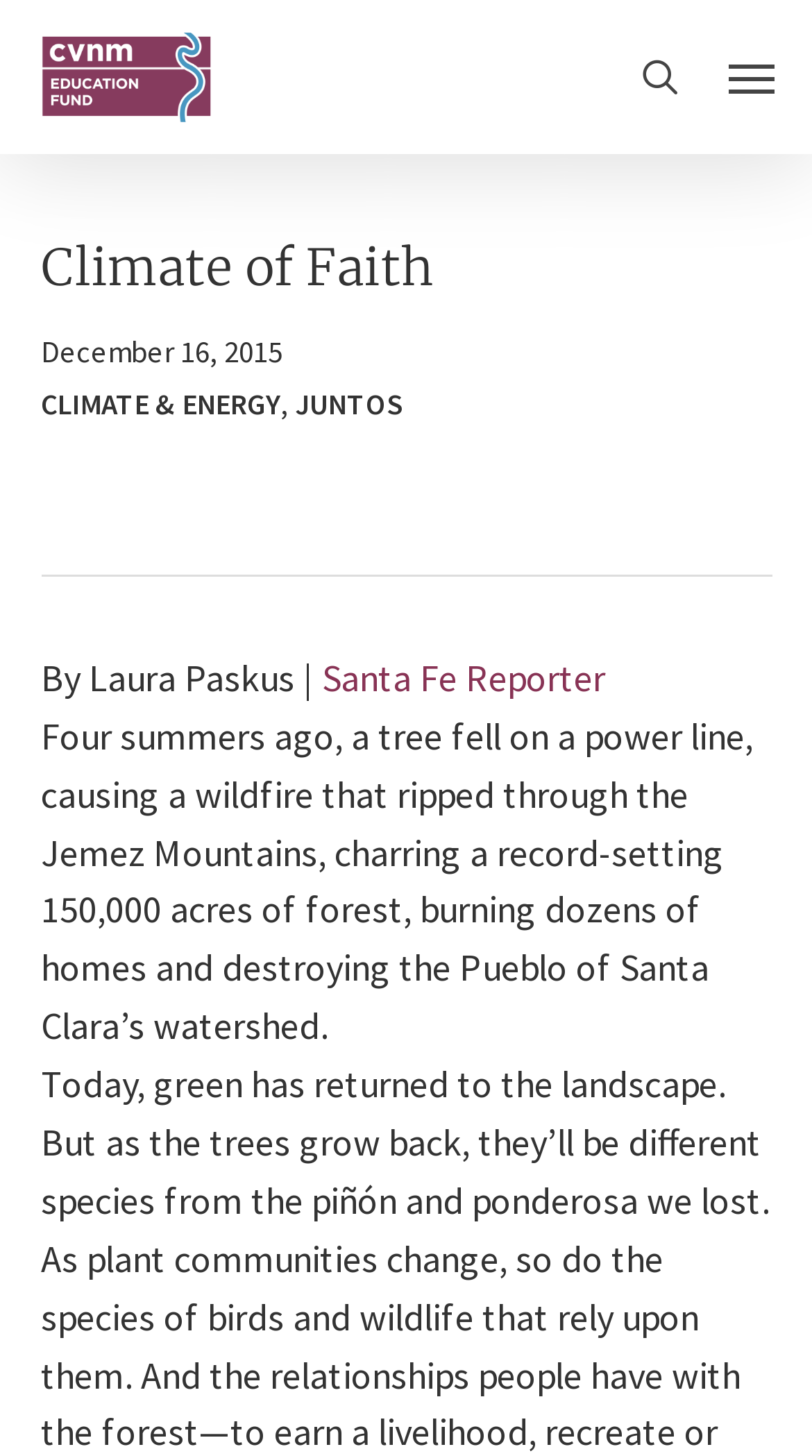What is the topic of the article?
Look at the image and respond with a single word or a short phrase.

Wildfire in Jemez Mountains